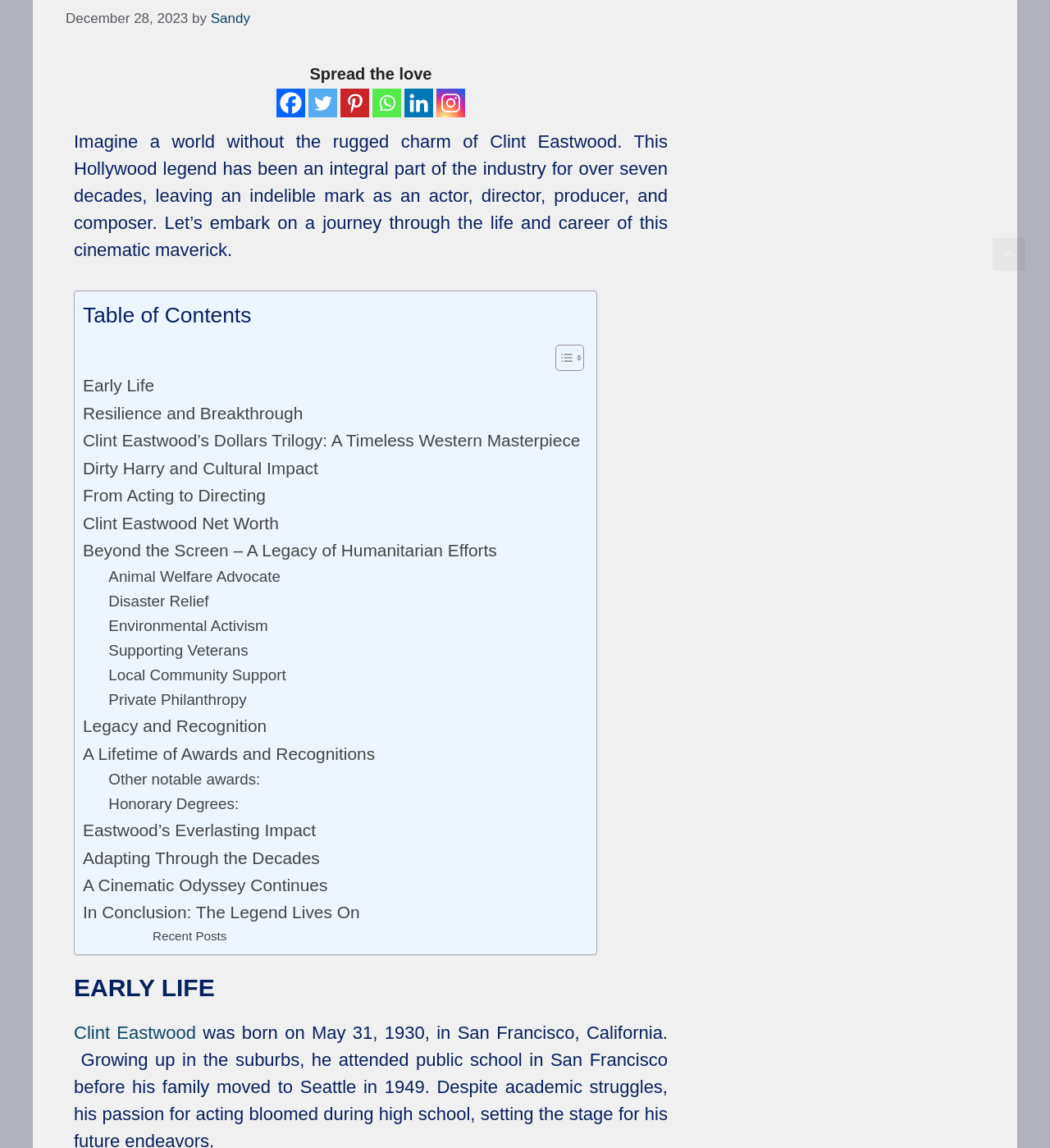Please determine the bounding box coordinates of the element's region to click in order to carry out the following instruction: "Click on the Facebook link". The coordinates should be four float numbers between 0 and 1, i.e., [left, top, right, bottom].

[0.263, 0.077, 0.291, 0.102]